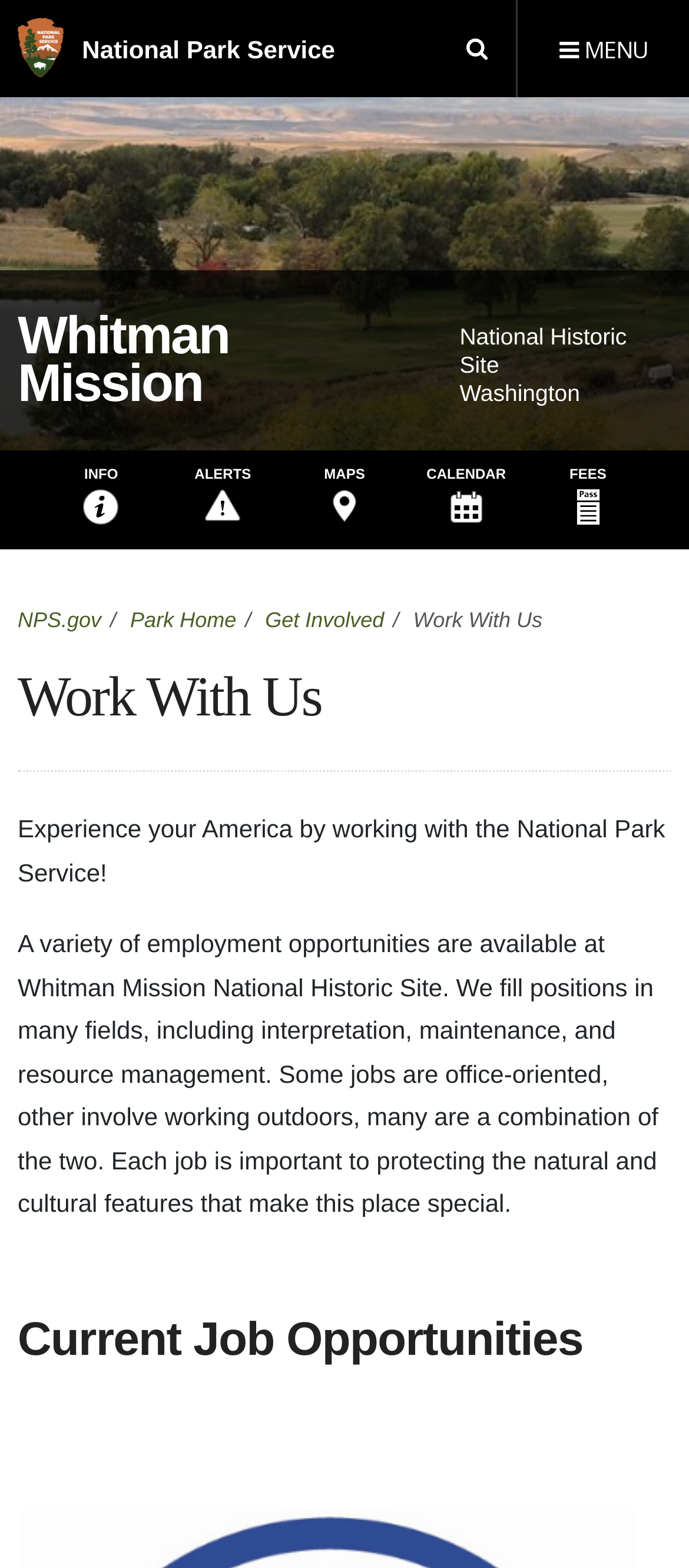Create a detailed description of the webpage's content and layout.

The webpage is about working with the National Park Service at Whitman Mission National Historic Site in Washington. At the top, there is a navigation menu with links to the National Park Service, a search icon, and an "Open Menu" button. Below the navigation menu, there is a horizontal image showcasing a scenic view of the historic site.

On the left side of the page, there are links to "Whitman Mission" and "National Historic Site" with the location "Washington" written below. On the right side, there are several links to "INFO", "ALERTS", "MAPS", "CALENDAR", and "FEES".

Below the image, there are more links to "NPS.gov", "Park Home", "Get Involved", and "Work With Us", which is also the title of the page. The main content of the page starts with a heading "Work With Us" and a brief introduction to the employment opportunities available at Whitman Mission National Historic Site. The text explains that various jobs are available in fields such as interpretation, maintenance, and resource management, and that each job is important to protecting the site's natural and cultural features.

Further down the page, there is a section titled "Current Job Opportunities".